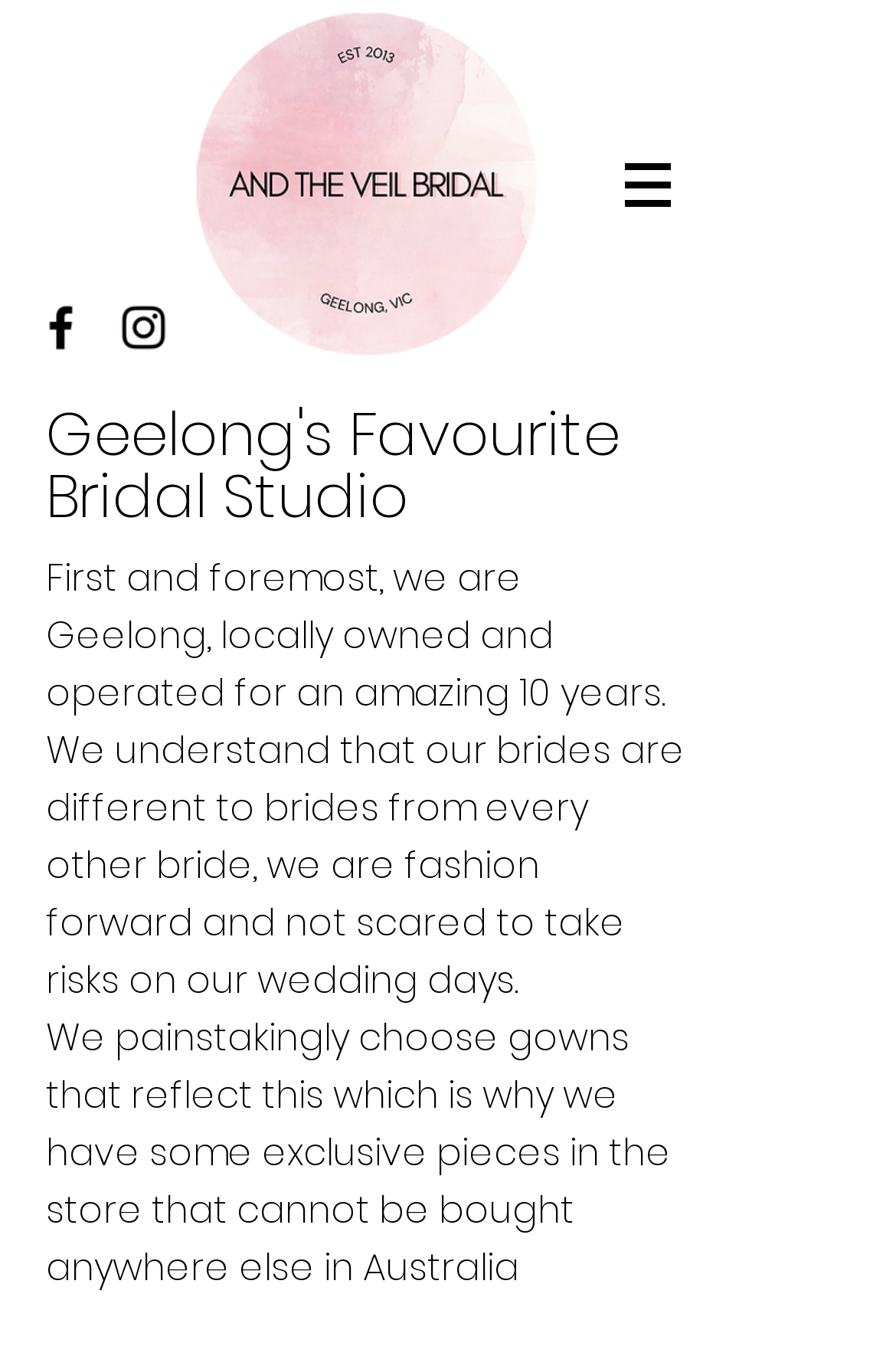What is the location of the bridal studio?
Examine the webpage screenshot and provide an in-depth answer to the question.

I found a heading element that reads 'Geelong's Favourite Bridal Studio', which suggests that the location of the bridal studio is Geelong.